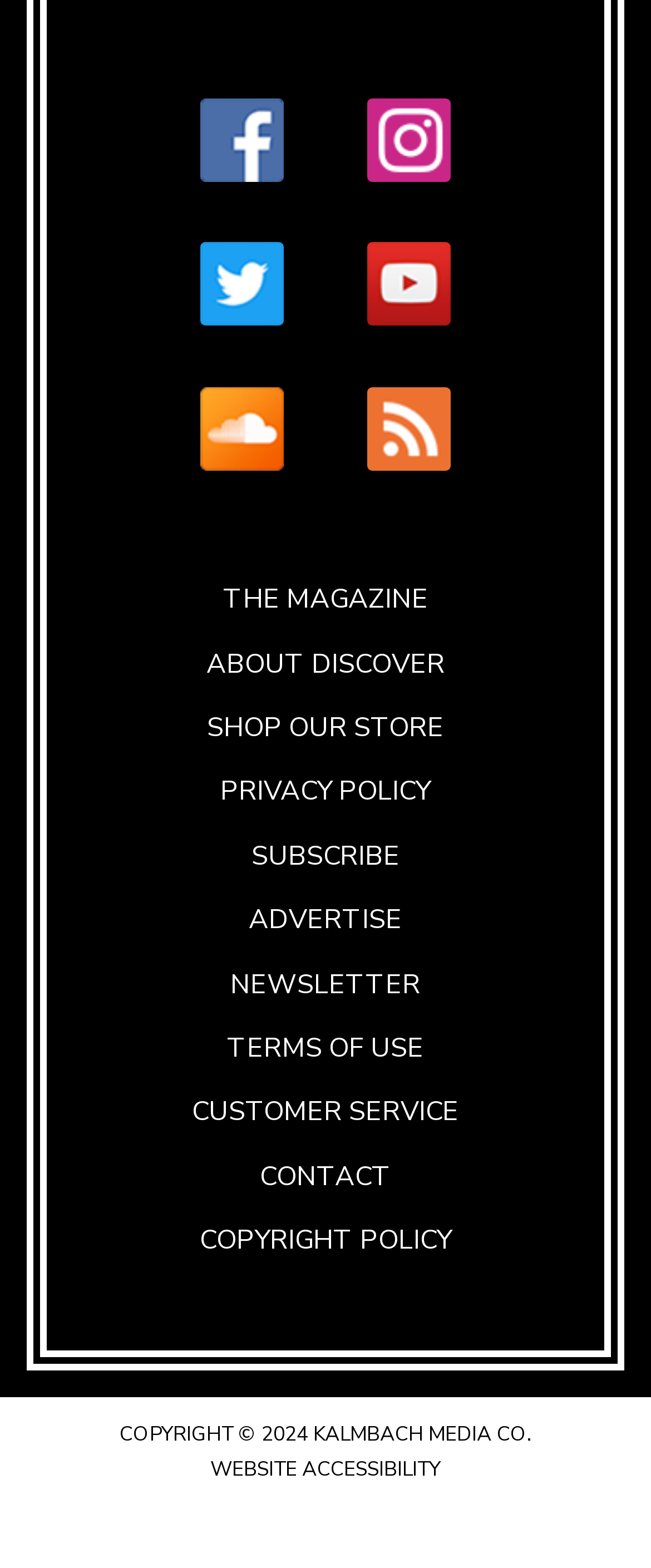Please identify the bounding box coordinates of the clickable region that I should interact with to perform the following instruction: "Subscribe to the newsletter". The coordinates should be expressed as four float numbers between 0 and 1, i.e., [left, top, right, bottom].

[0.386, 0.536, 0.614, 0.556]